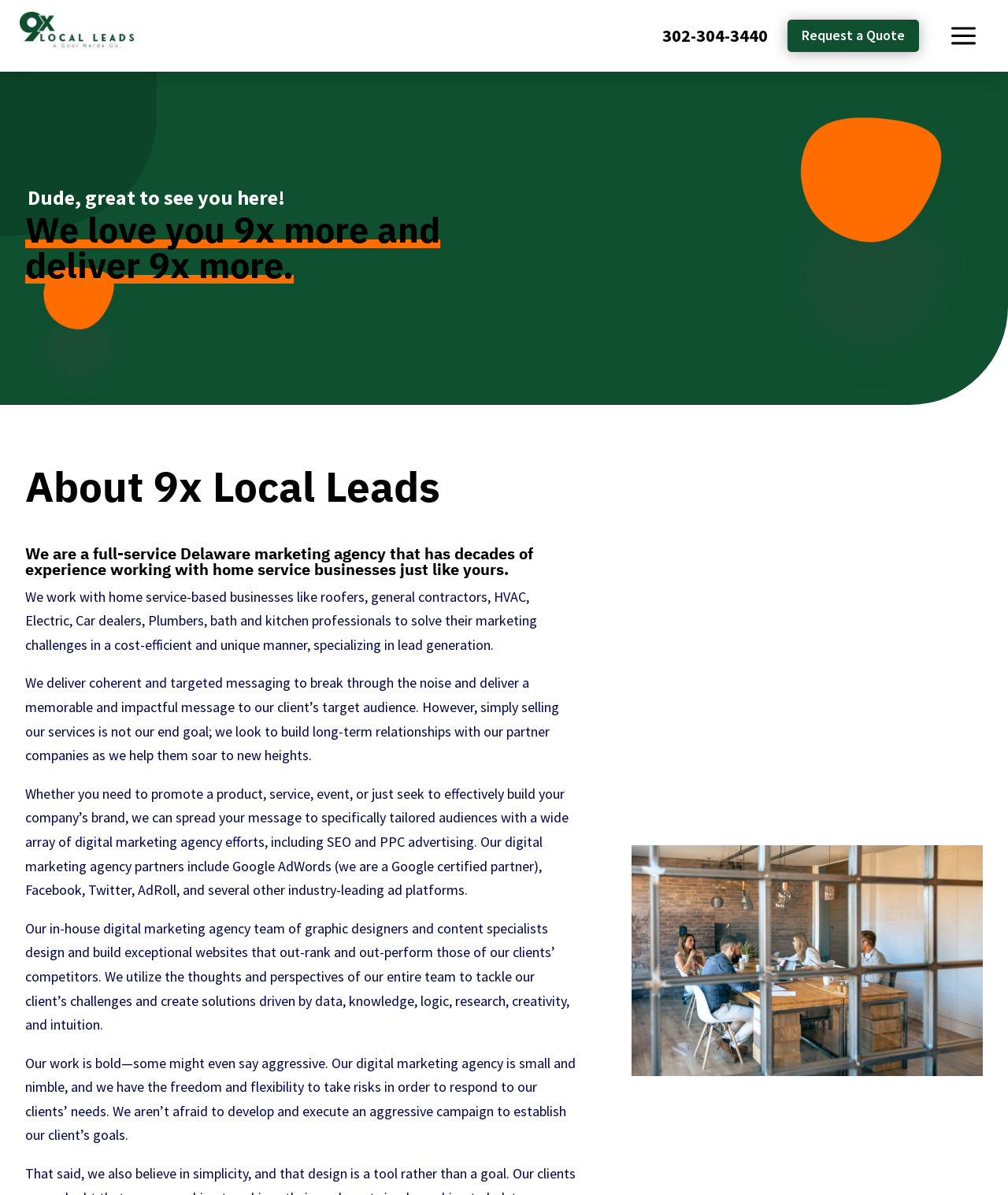Show the bounding box coordinates for the HTML element described as: "Request a Quote".

[0.781, 0.016, 0.912, 0.043]